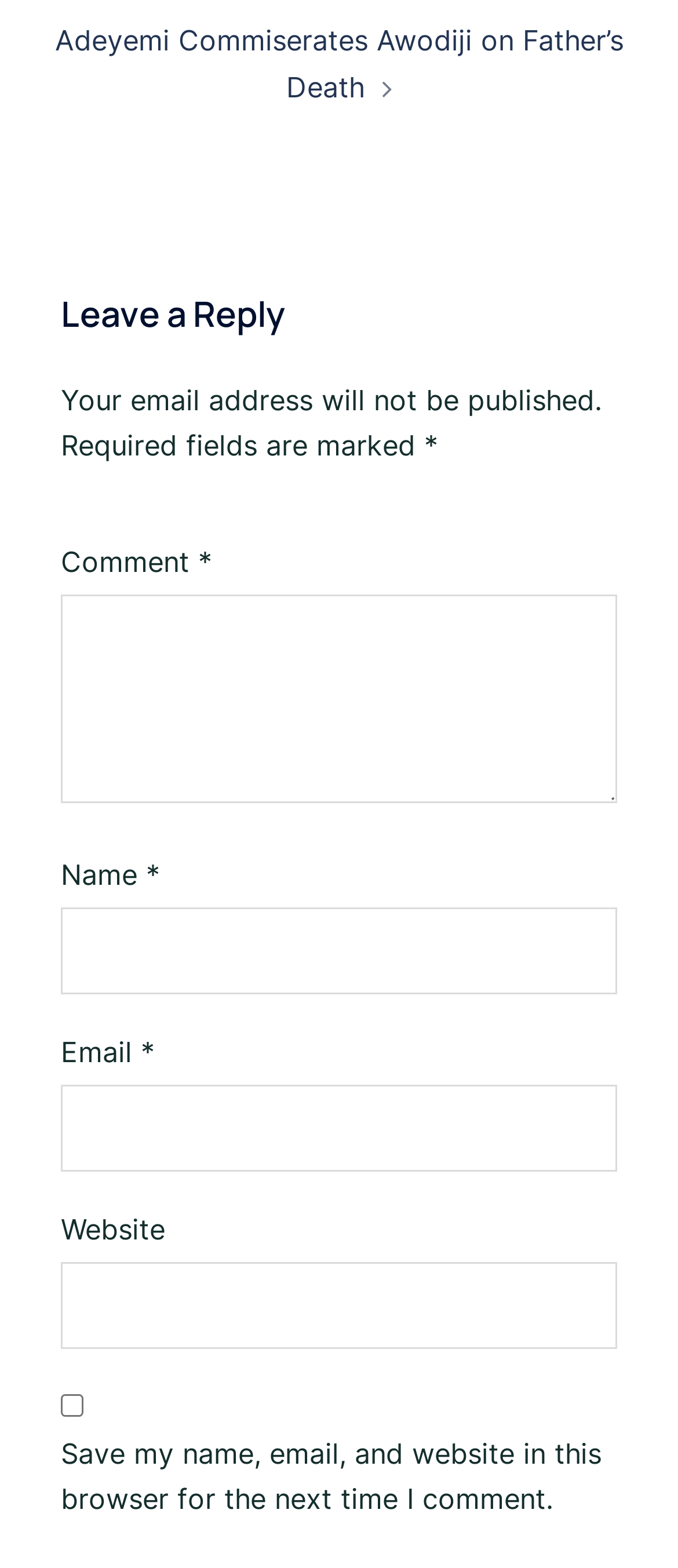Provide a short answer to the following question with just one word or phrase: What is the function of the checkbox at the bottom of the form?

Save user data